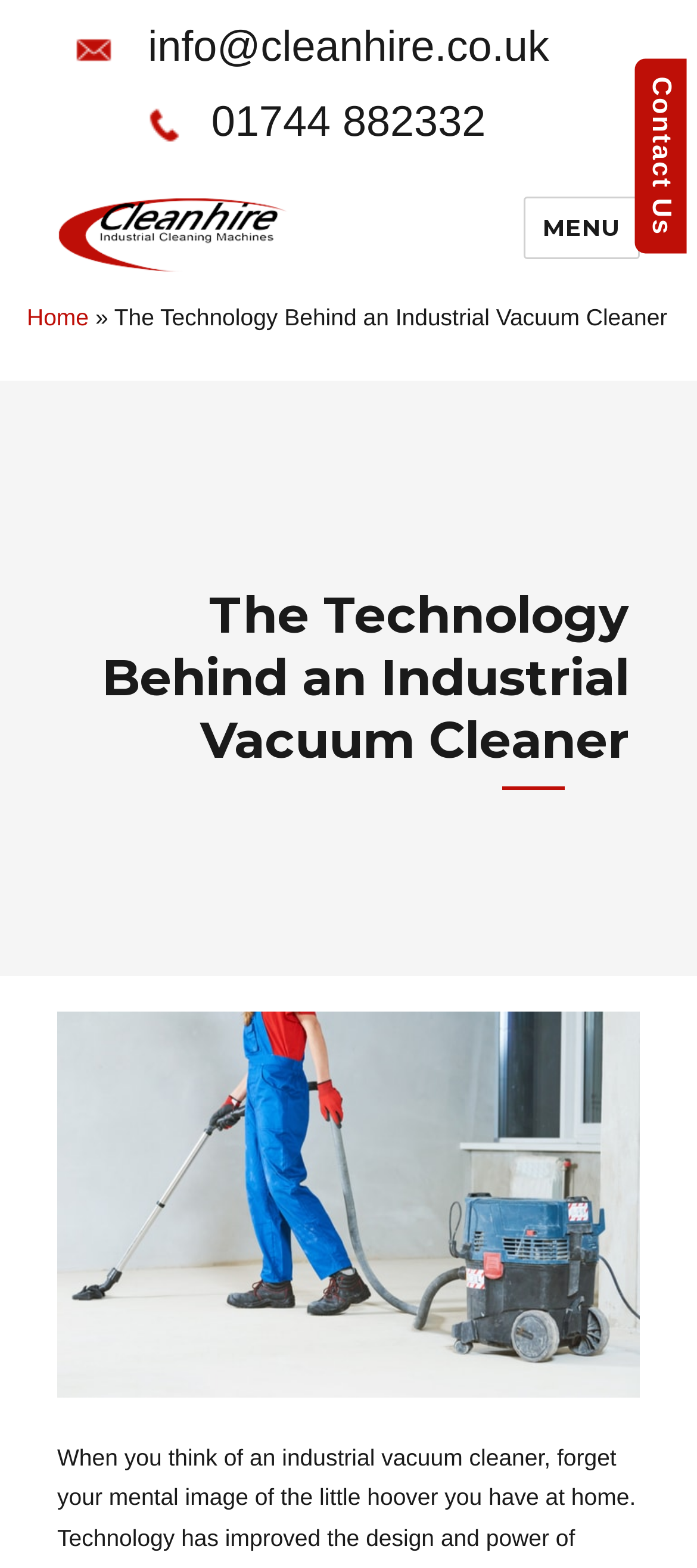Provide the bounding box coordinates of the HTML element this sentence describes: "01744 882332". The bounding box coordinates consist of four float numbers between 0 and 1, i.e., [left, top, right, bottom].

[0.303, 0.063, 0.697, 0.093]